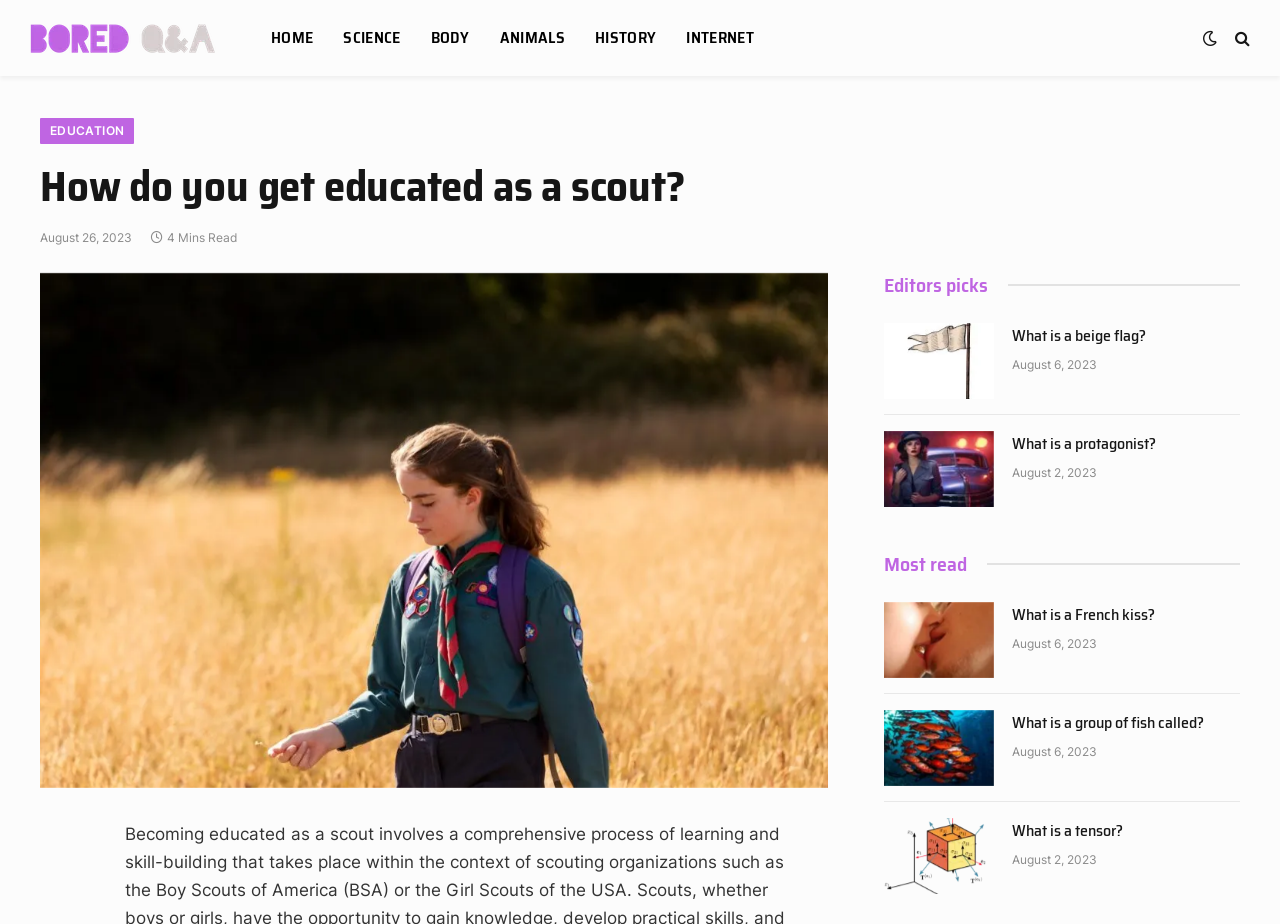Identify the bounding box coordinates of the element that should be clicked to fulfill this task: "Visit News page". The coordinates should be provided as four float numbers between 0 and 1, i.e., [left, top, right, bottom].

None